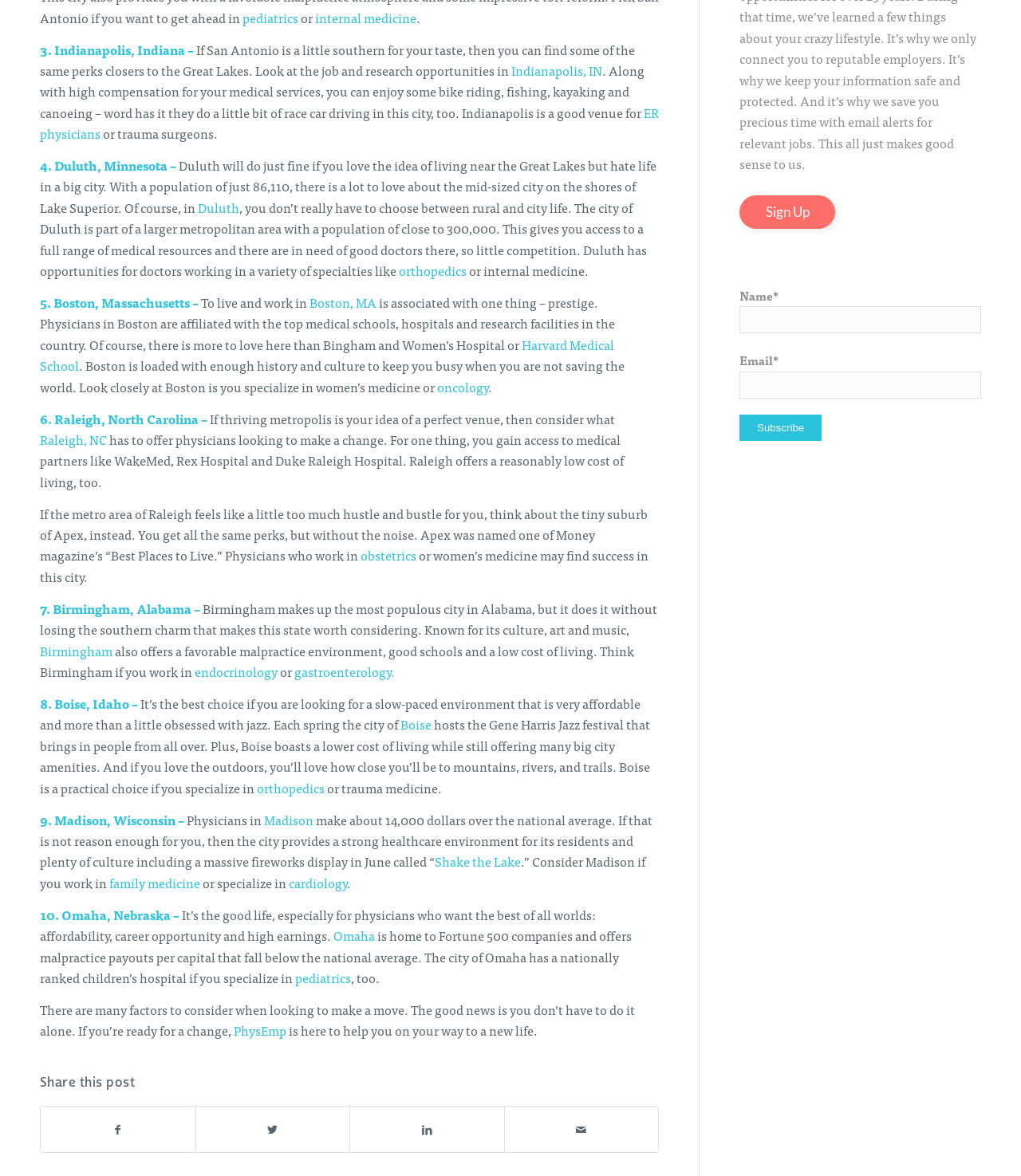Use a single word or phrase to respond to the question:
What is the name of the company mentioned in the article that helps physicians?

PhysEmp